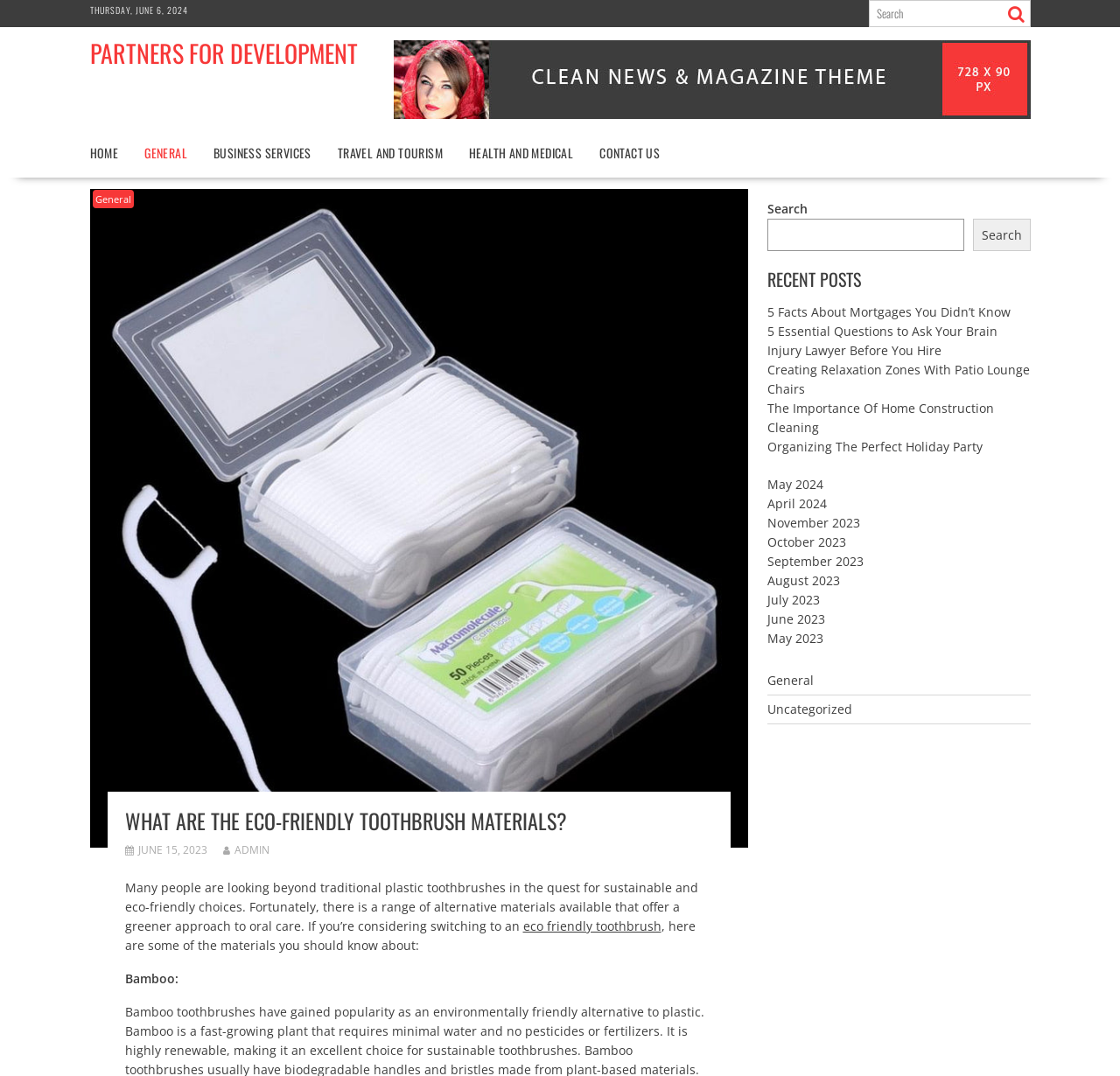Determine the bounding box coordinates of the section I need to click to execute the following instruction: "Go to Partners For Development homepage". Provide the coordinates as four float numbers between 0 and 1, i.e., [left, top, right, bottom].

[0.08, 0.033, 0.319, 0.066]